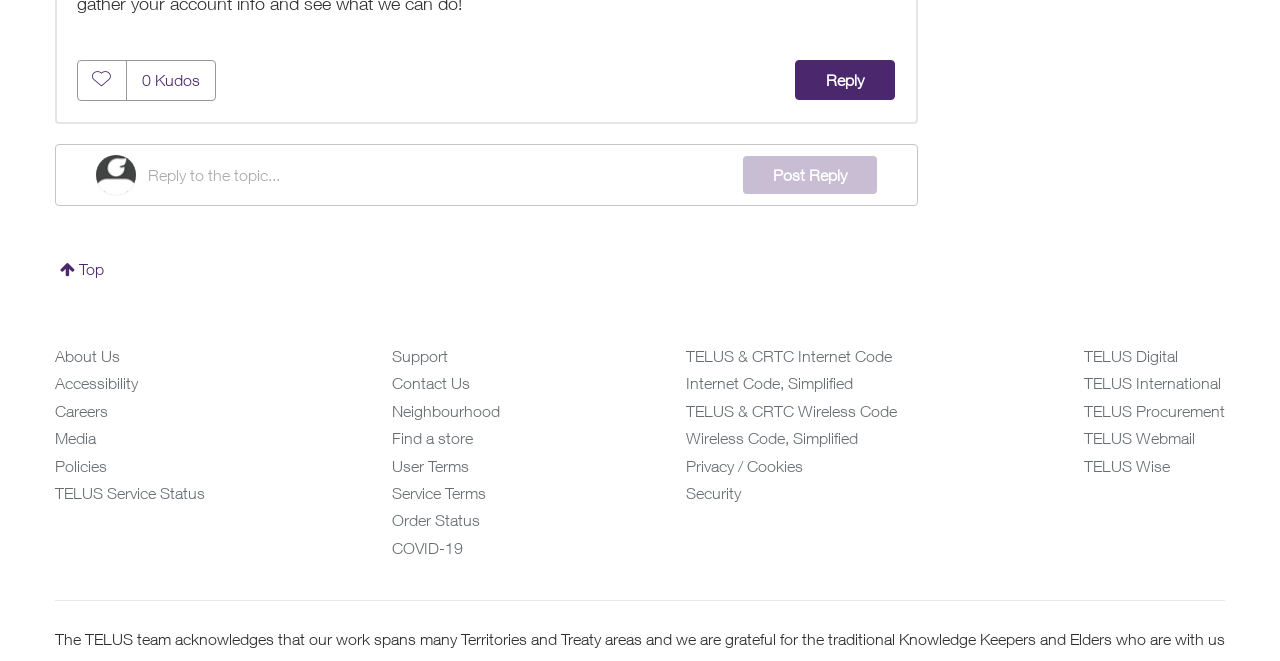Carefully examine the image and provide an in-depth answer to the question: How many links are available in the footer section?

I counted the number of link elements in the footer section and found 19 links.